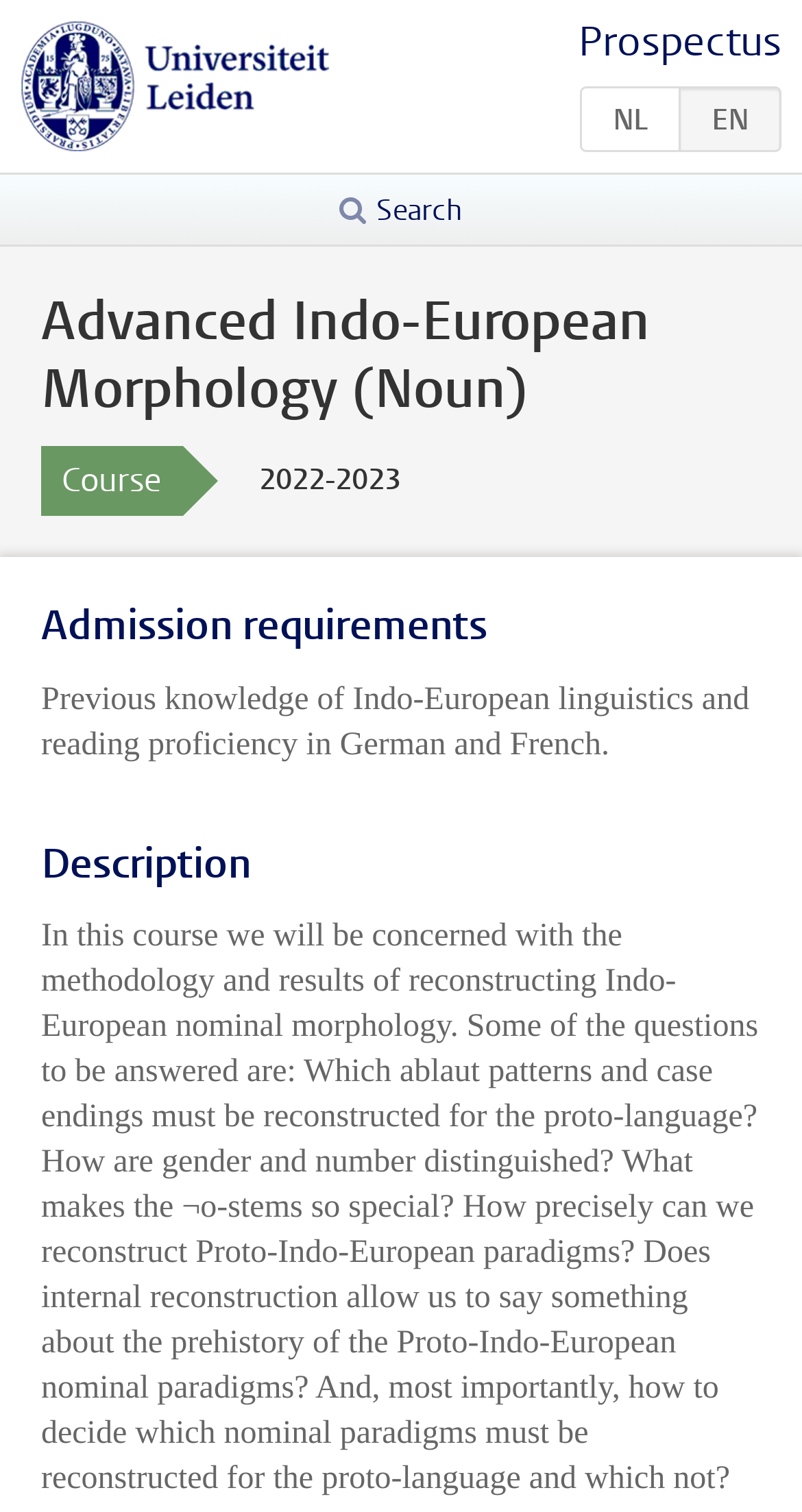What is the focus of the course?
Please respond to the question with a detailed and well-explained answer.

The focus of the course is on reconstructing Indo-European nominal morphology, which involves exploring the methodology and results of this process, as described in the course description.